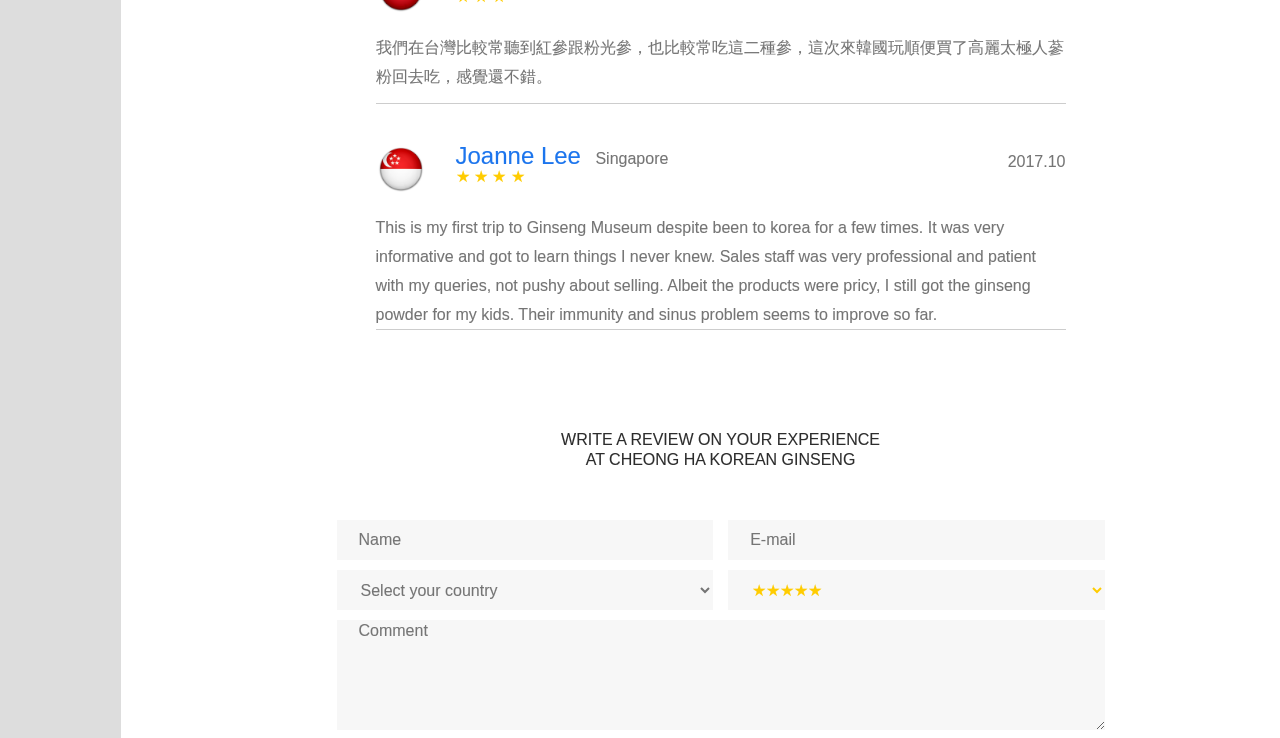Where is Joanne Lee from? From the image, respond with a single word or brief phrase.

Singapore